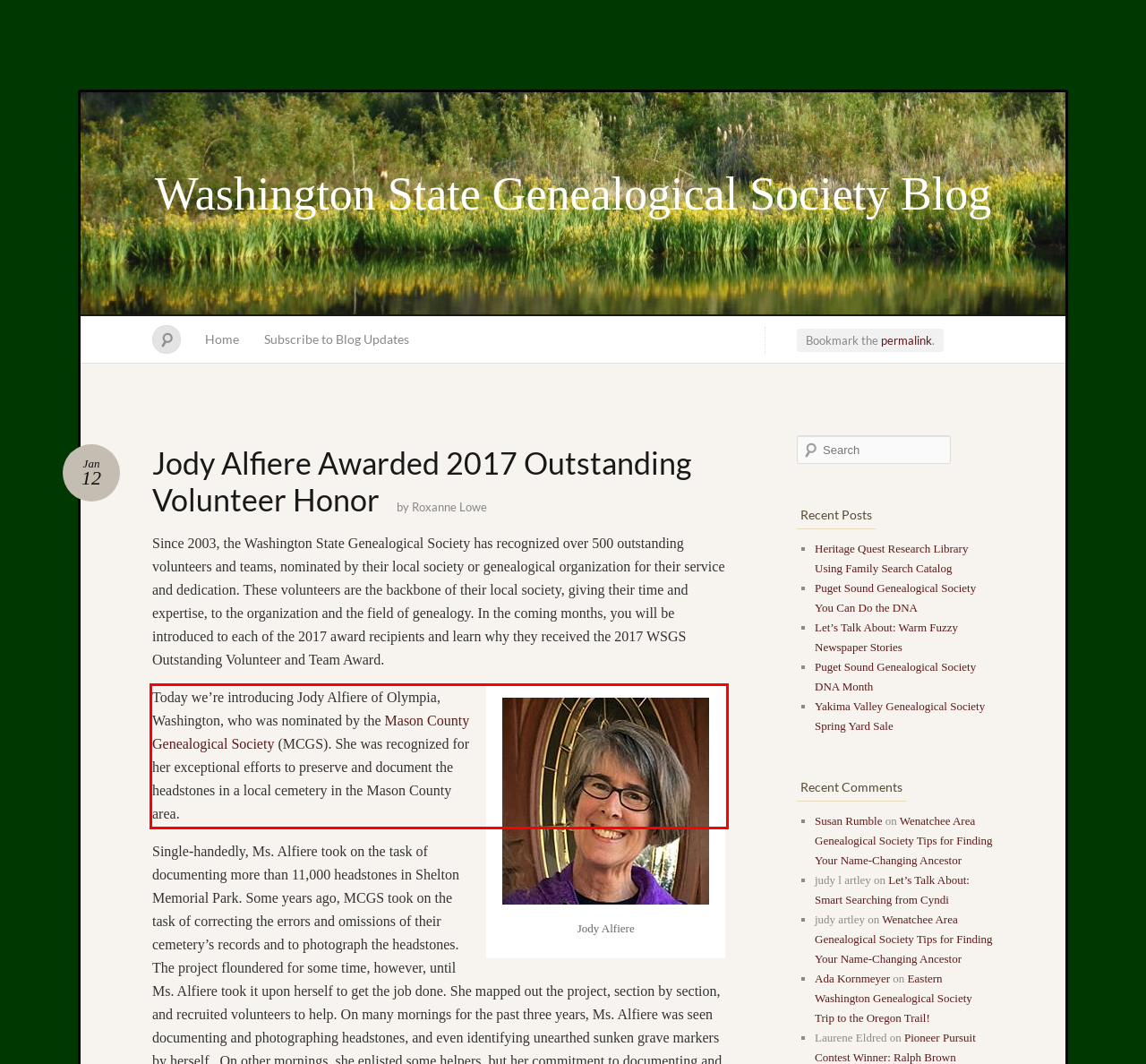Examine the screenshot of the webpage, locate the red bounding box, and perform OCR to extract the text contained within it.

Today we’re introducing Jody Alfiere of Olympia, Washington, who was nominated by the Mason County Genealogical Society (MCGS). She was recognized for her exceptional efforts to preserve and document the headstones in a local cemetery in the Mason County area.